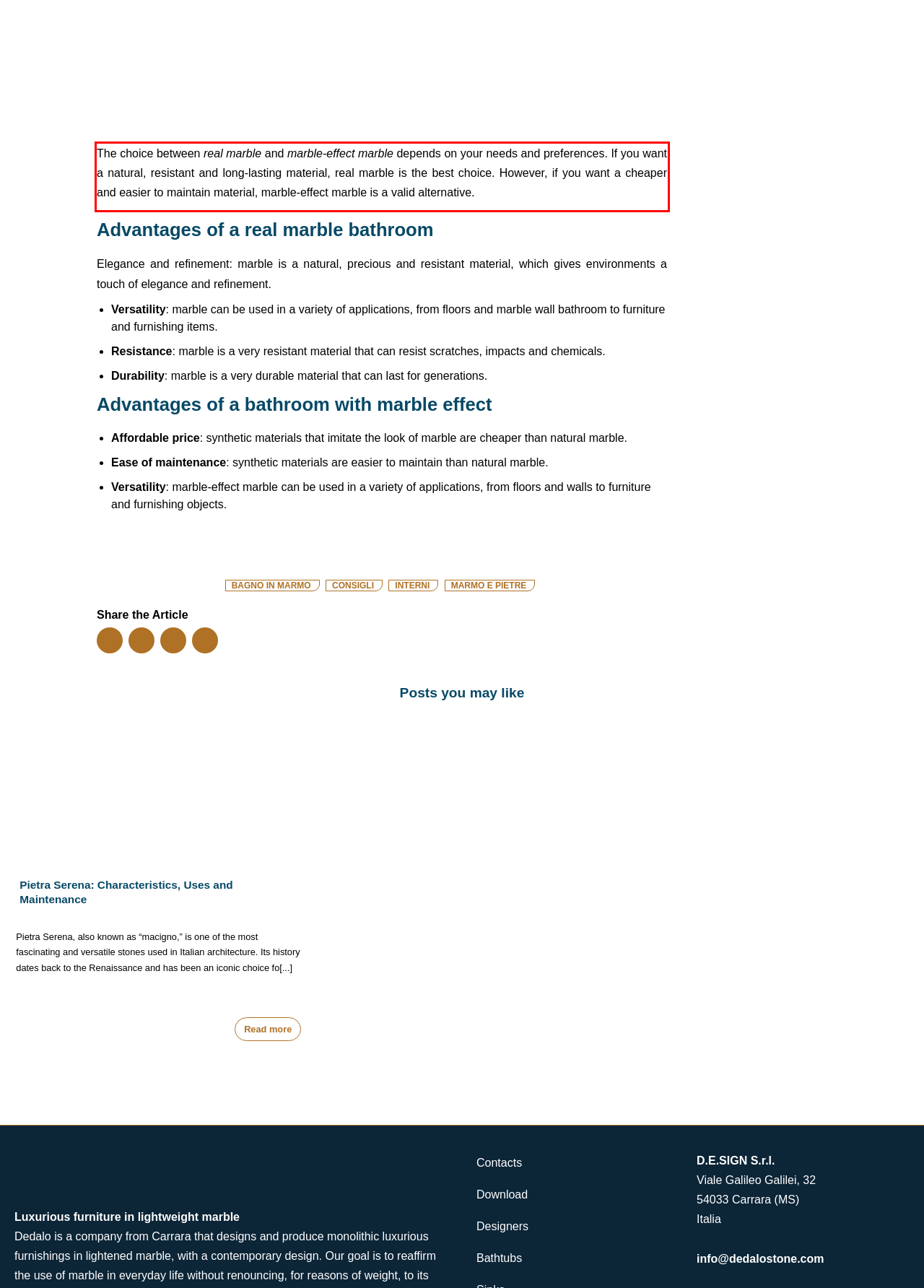Given a screenshot of a webpage with a red bounding box, please identify and retrieve the text inside the red rectangle.

The choice between real marble and marble-effect marble depends on your needs and preferences. If you want a natural, resistant and long-lasting material, real marble is the best choice. However, if you want a cheaper and easier to maintain material, marble-effect marble is a valid alternative.